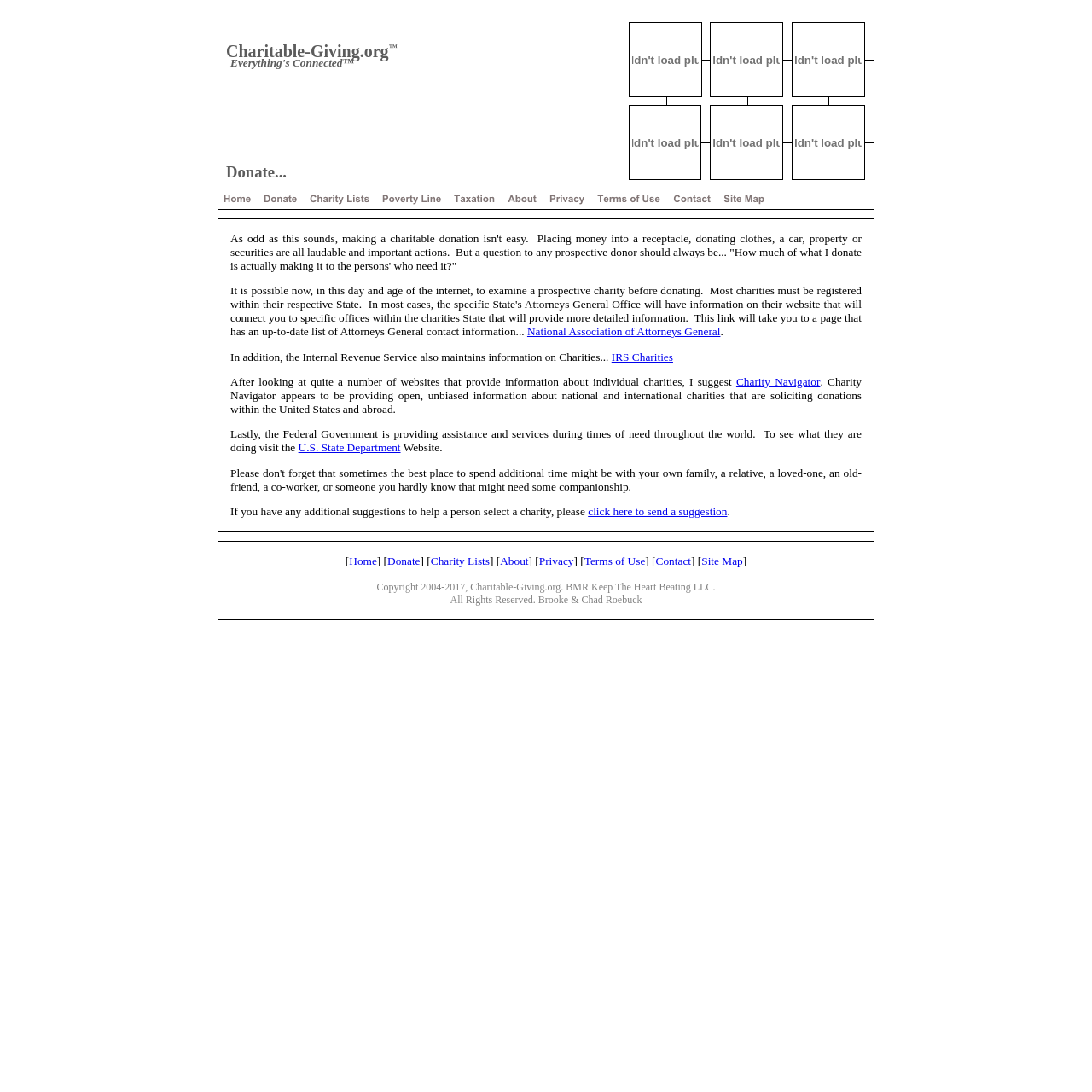Provide the bounding box for the UI element matching this description: "About".

[0.458, 0.508, 0.484, 0.52]